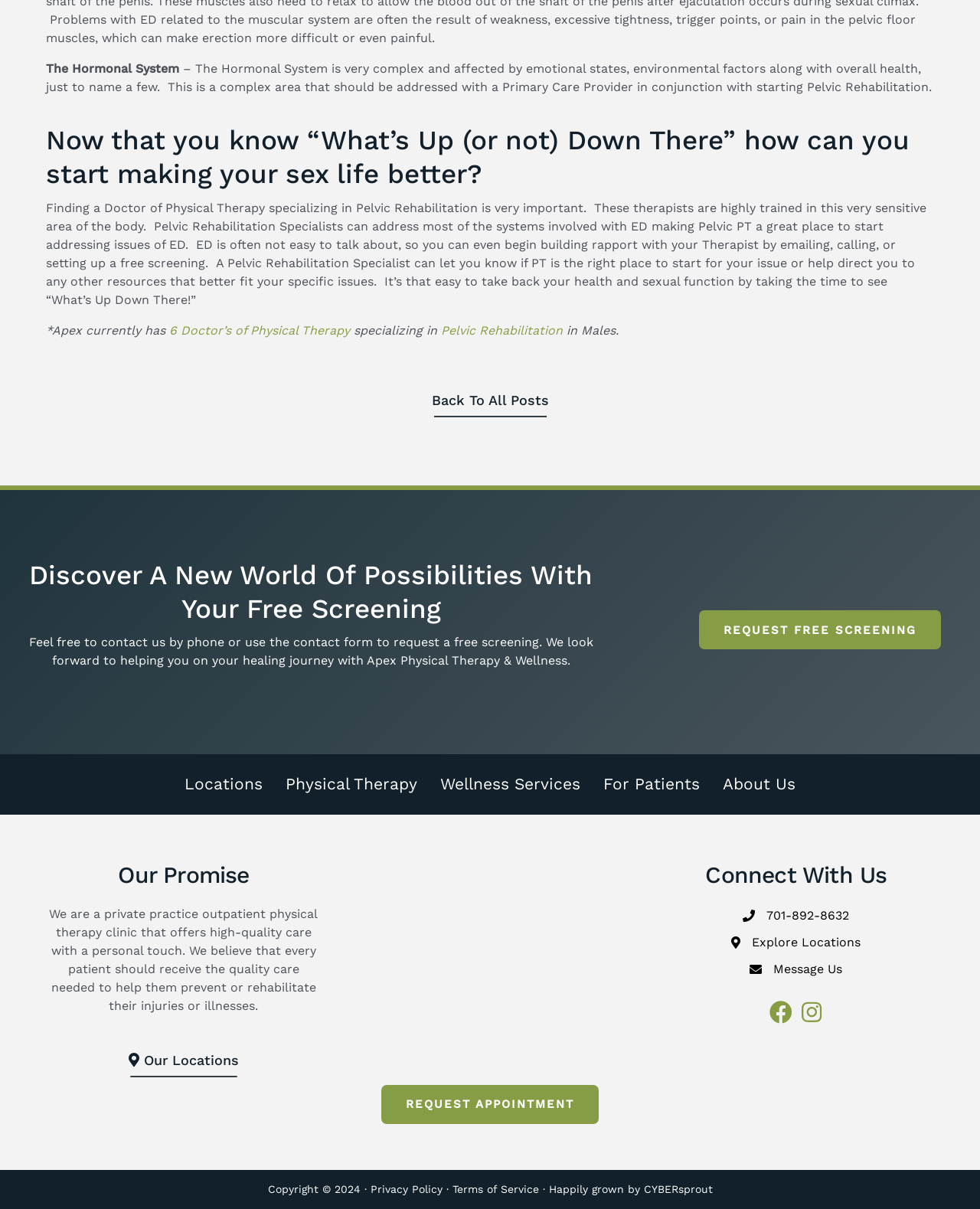Provide the bounding box coordinates of the HTML element described by the text: "701-892-8632". The coordinates should be in the format [left, top, right, bottom] with values between 0 and 1.

[0.782, 0.75, 0.867, 0.765]